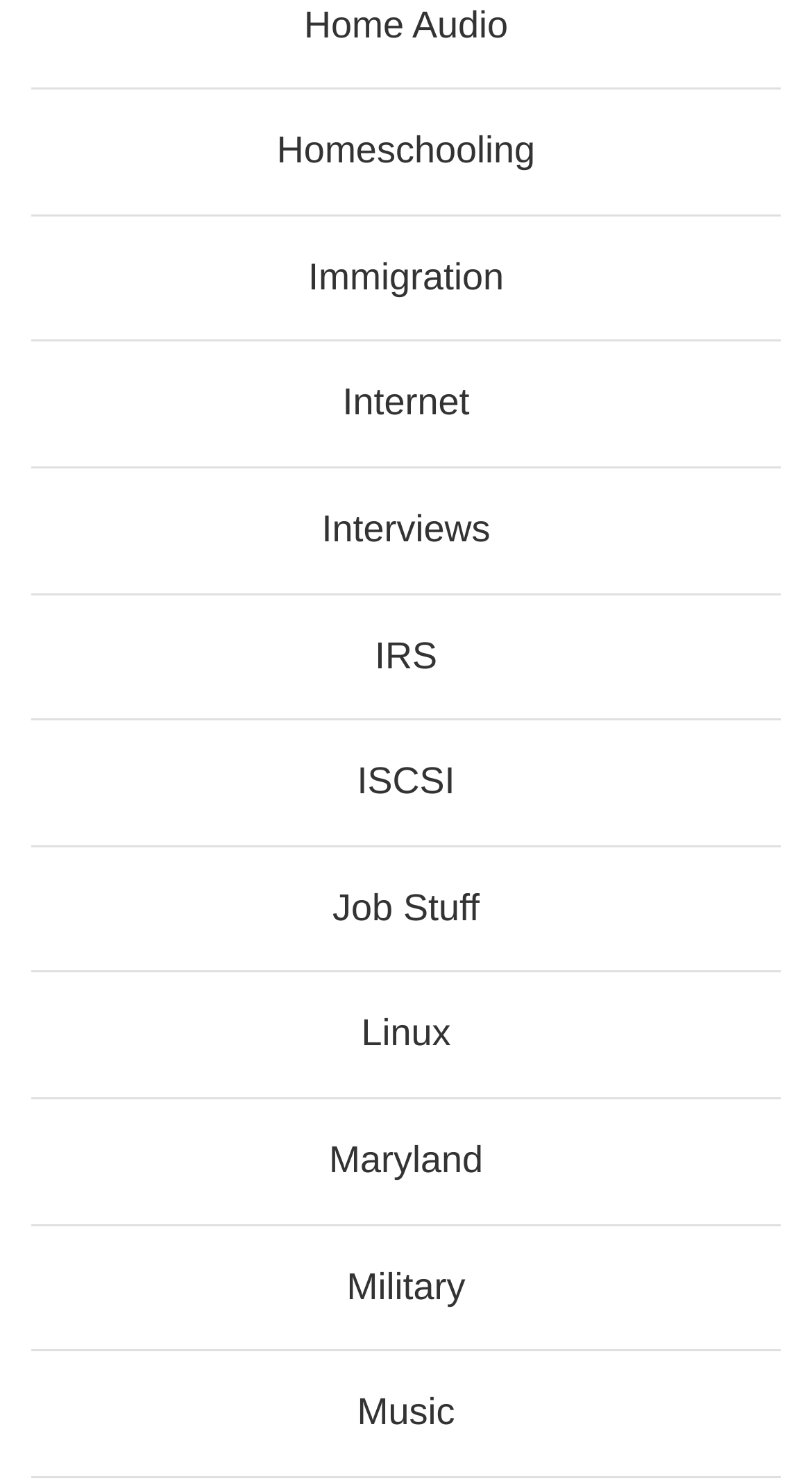Please locate the bounding box coordinates for the element that should be clicked to achieve the following instruction: "Click the 'Thought for the day: Seeing faces' link". Ensure the coordinates are given as four float numbers between 0 and 1, i.e., [left, top, right, bottom].

None